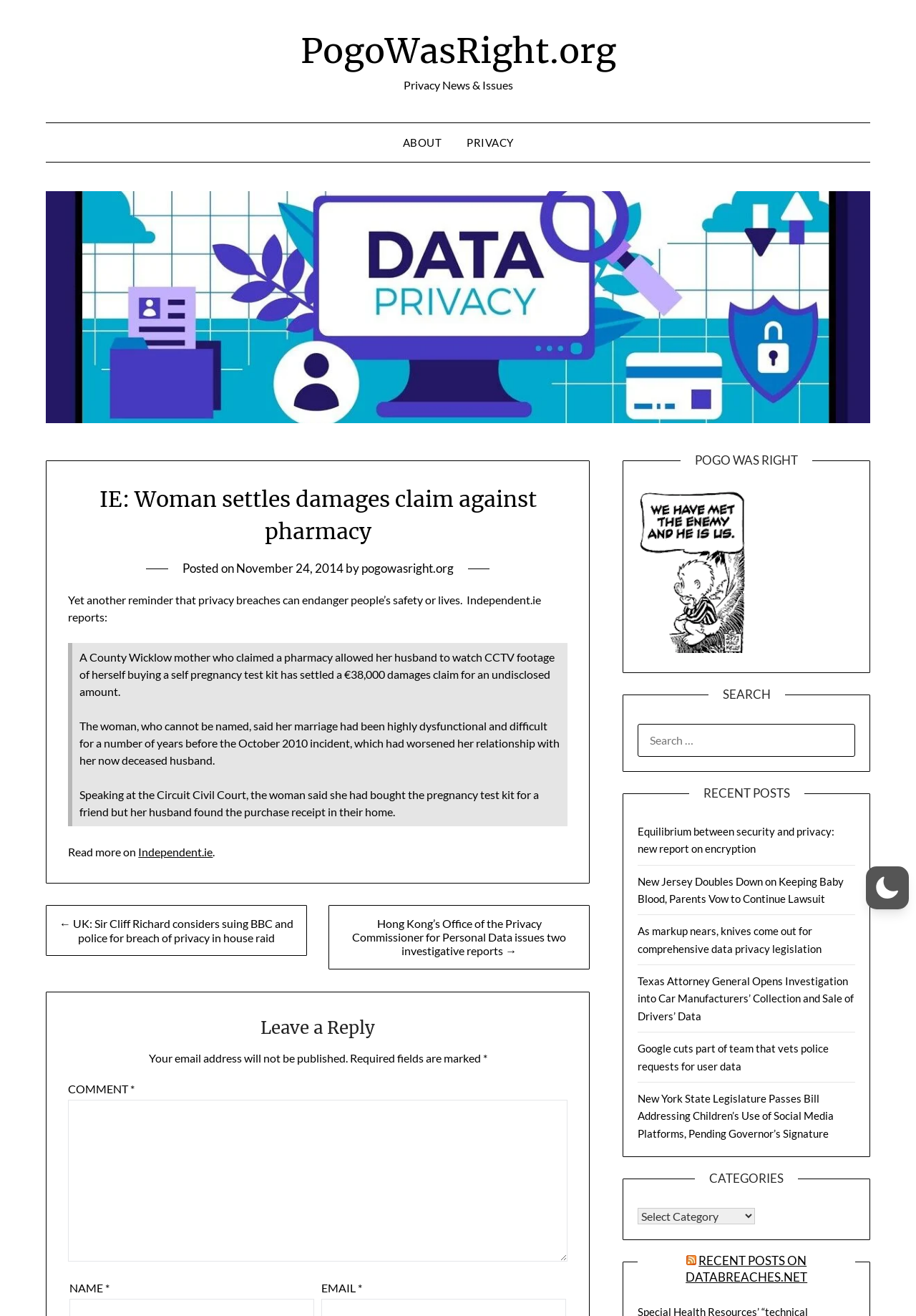Find the bounding box of the UI element described as follows: "Recent Posts on DataBreaches.net".

[0.749, 0.952, 0.881, 0.976]